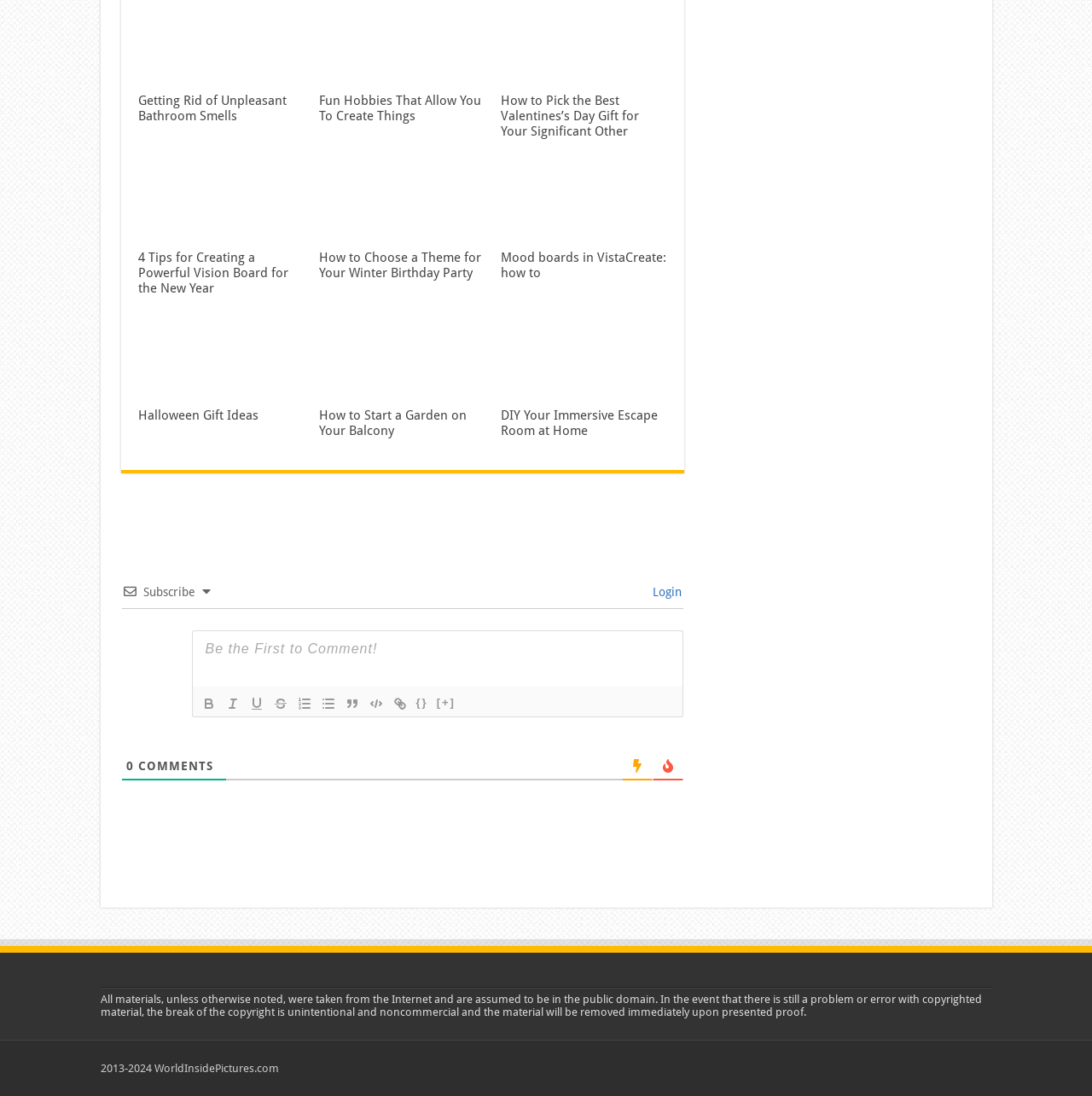What is the content of the static text at the bottom of the webpage?
Give a detailed explanation using the information visible in the image.

The static text at the bottom of the webpage contains copyright information, stating that all materials are assumed to be in the public domain unless otherwise noted. It also provides a disclaimer regarding unintentional copyright infringement.